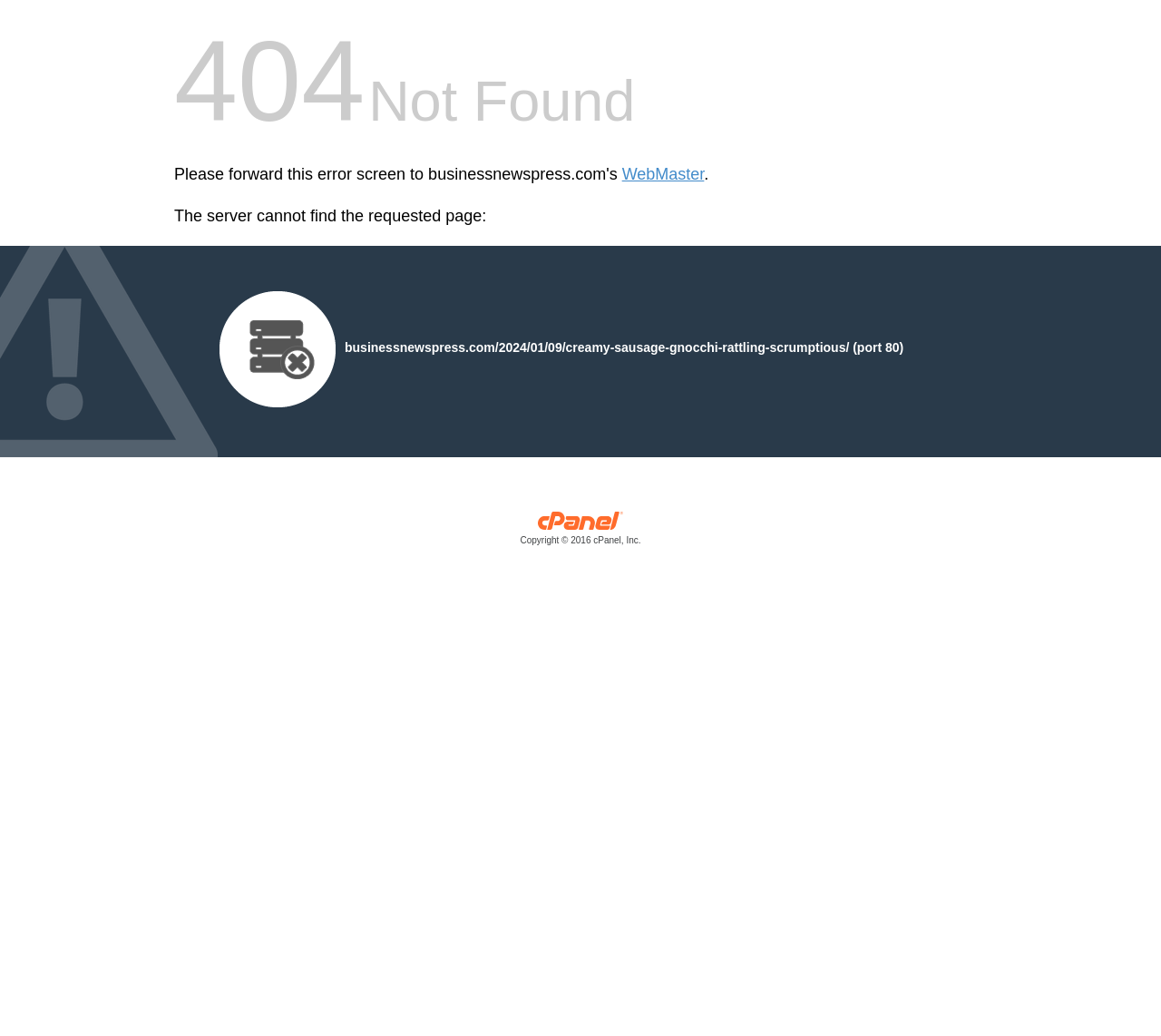What is the purpose of the image on this page?
Provide a short answer using one word or a brief phrase based on the image.

Decoration or illustration